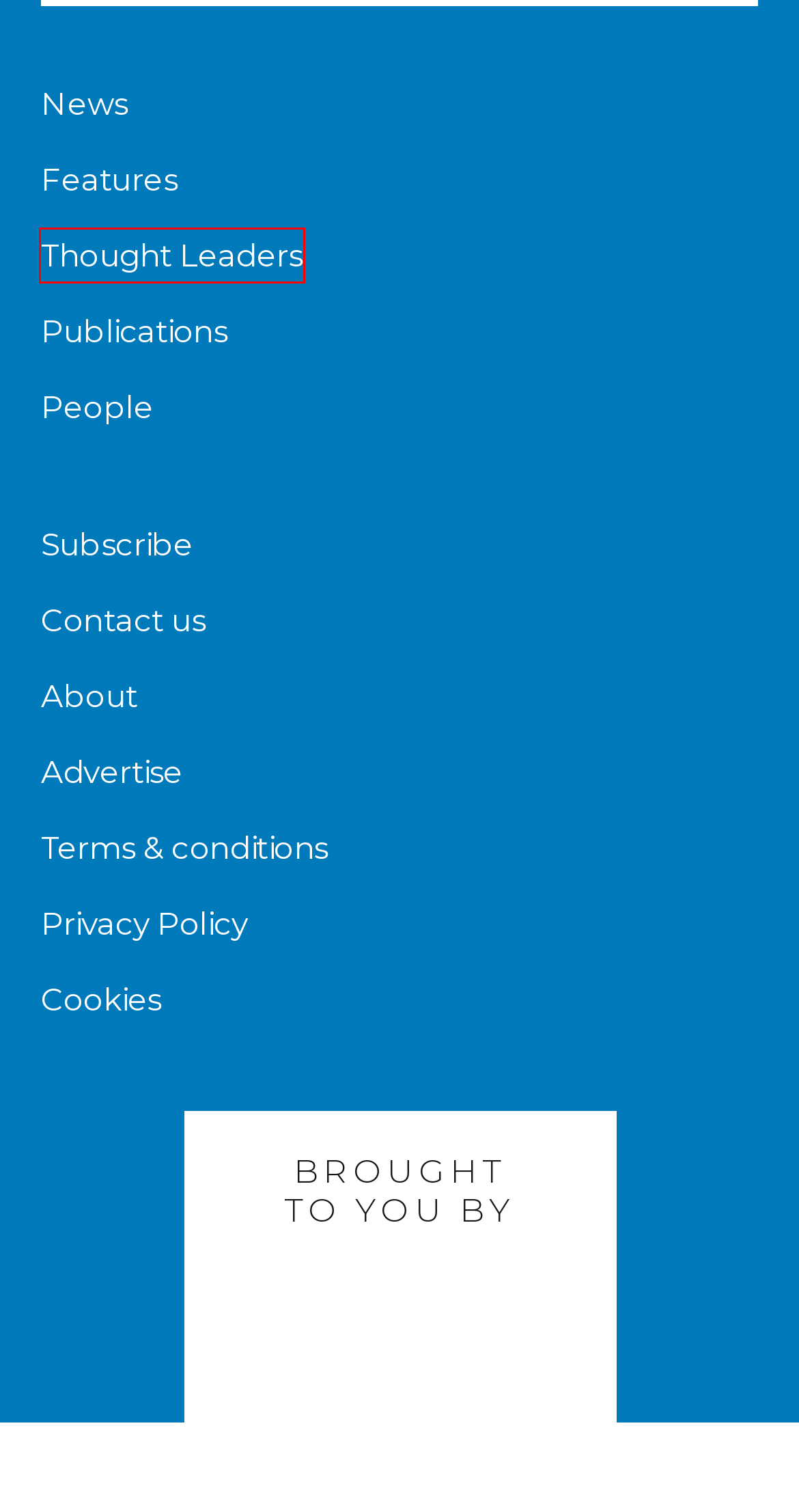Examine the screenshot of the webpage, which has a red bounding box around a UI element. Select the webpage description that best fits the new webpage after the element inside the red bounding box is clicked. Here are the choices:
A. About - Real Asset Insight
B. News - Real Asset Insight
C. Cookies - Real Asset Insight
D. Thought Leaders Archive - Real Asset Insight
E. Advertise - Real Asset Insight
F. Terms & conditions - Real Asset Insight
G. Privacy Policy - Real Asset Insight
H. Publications Archive - Real Asset Insight

D